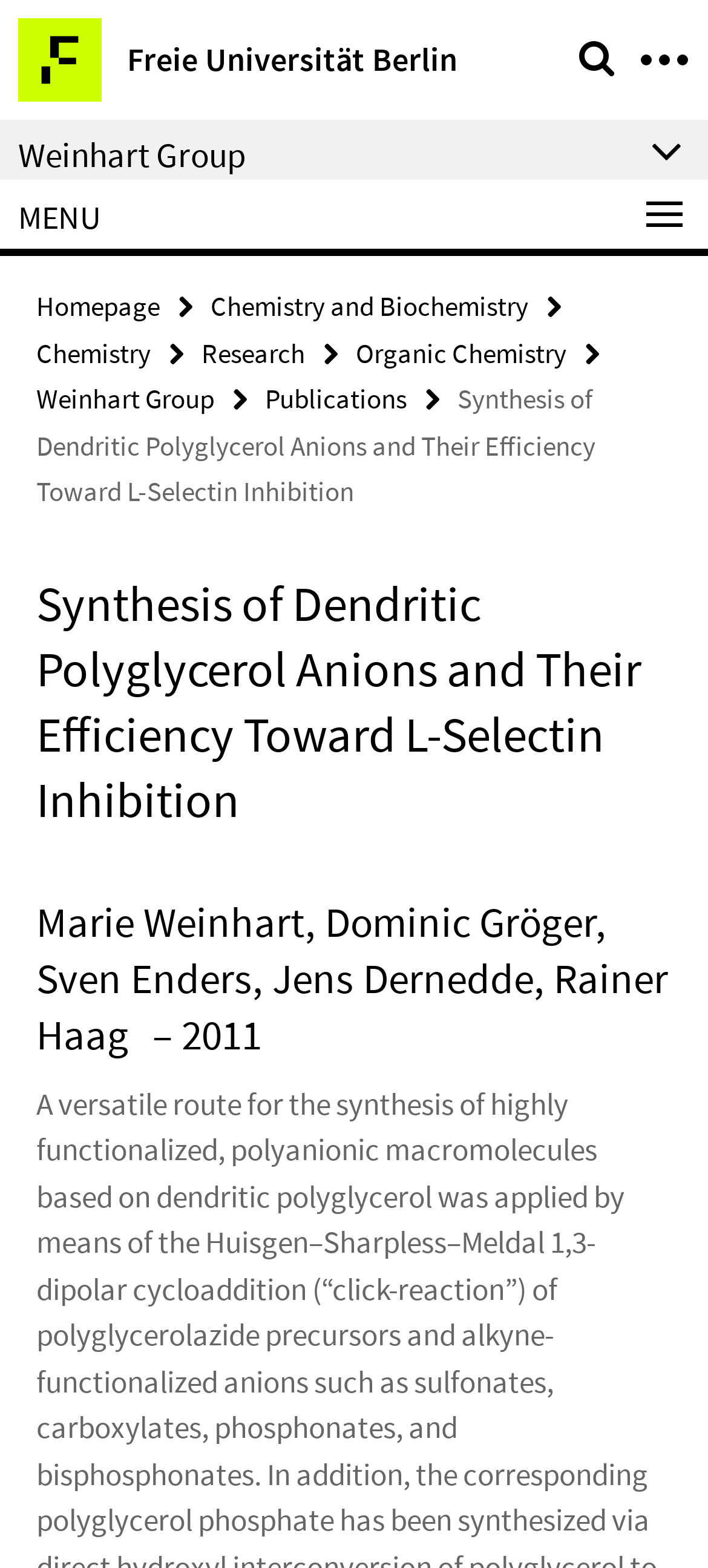Determine the bounding box coordinates of the clickable element necessary to fulfill the instruction: "read the publication list". Provide the coordinates as four float numbers within the 0 to 1 range, i.e., [left, top, right, bottom].

[0.374, 0.243, 0.574, 0.265]